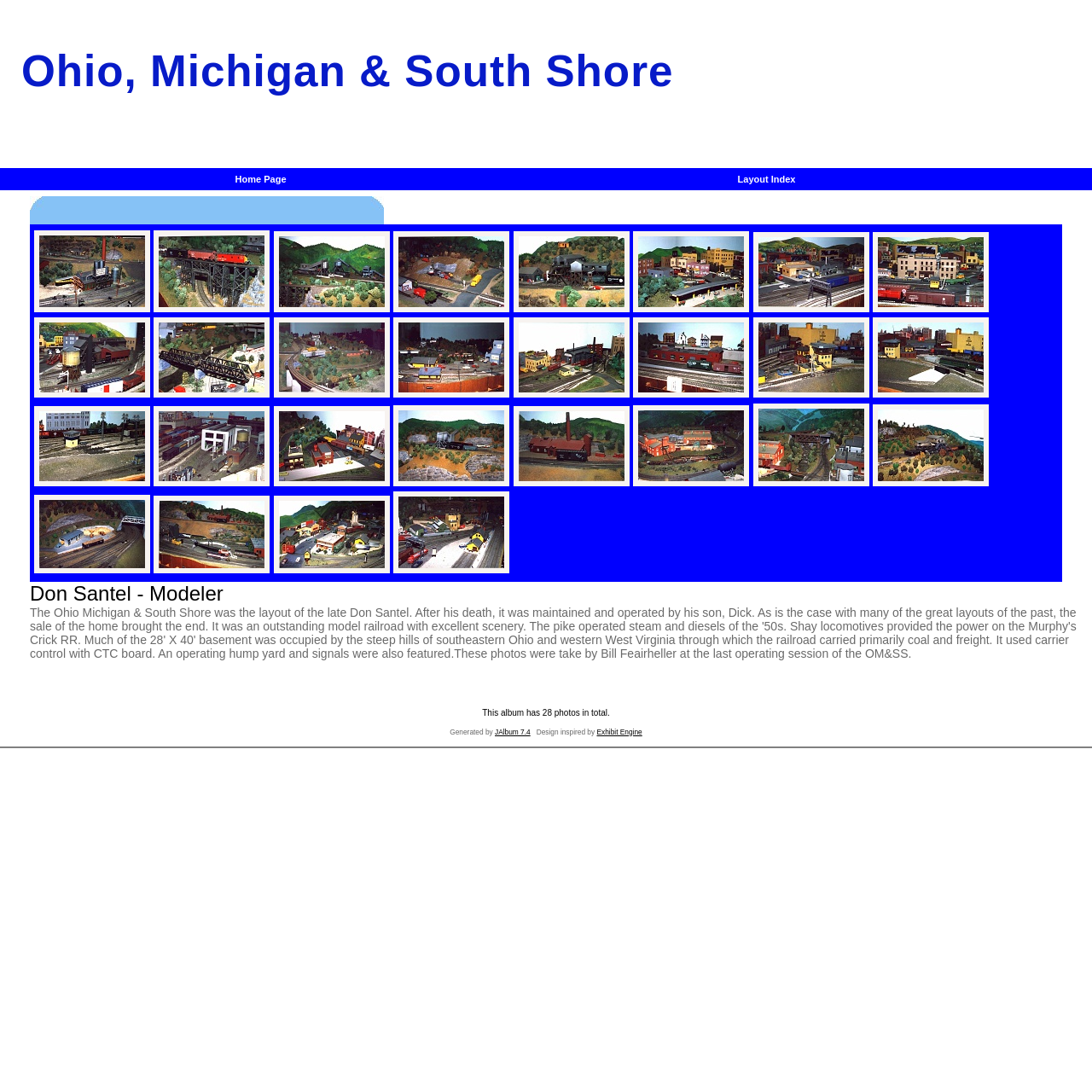Find and specify the bounding box coordinates that correspond to the clickable region for the instruction: "click on Santel01".

[0.031, 0.277, 0.138, 0.29]